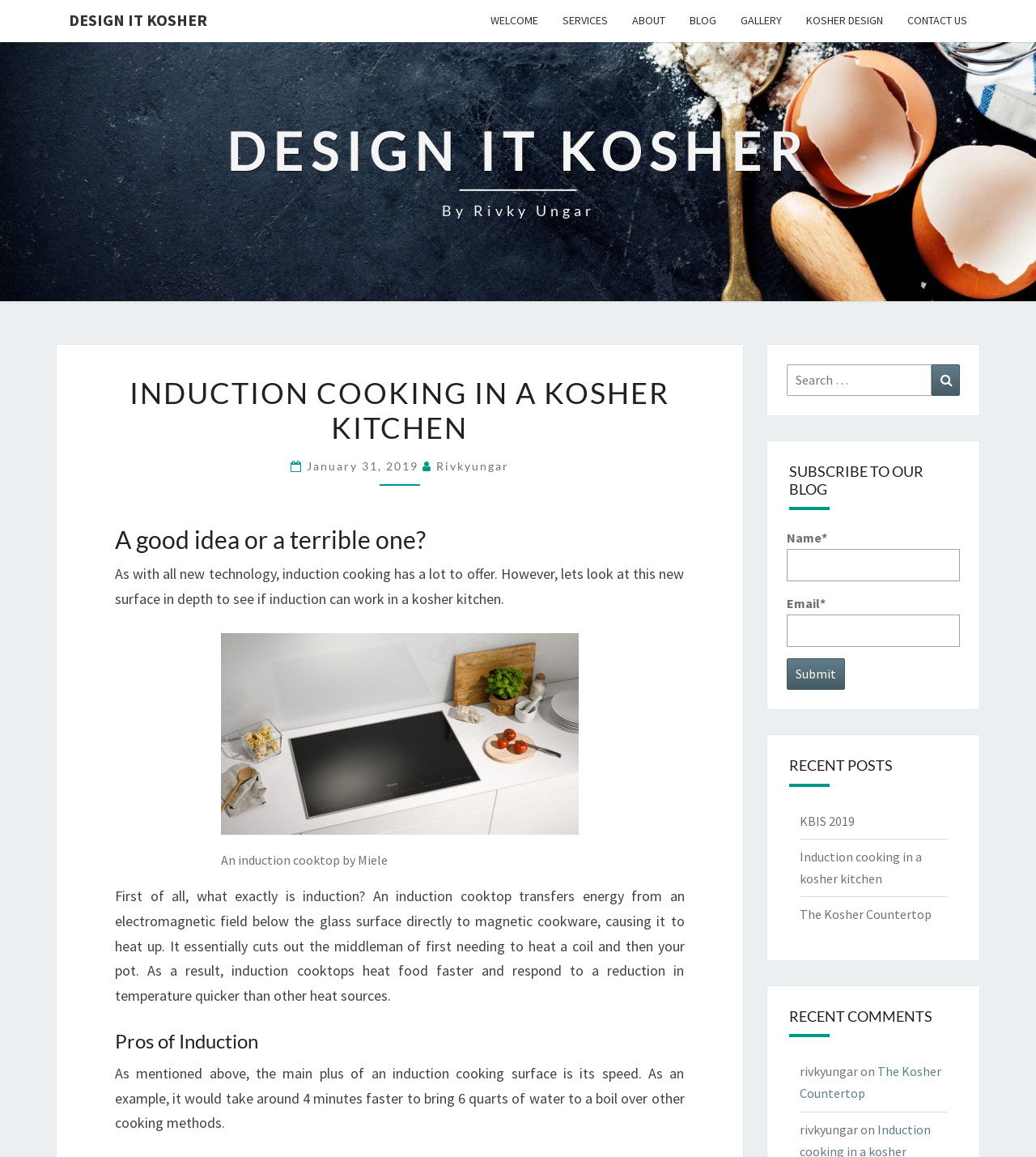What is the benefit of induction cooking mentioned in the post?
Could you give a comprehensive explanation in response to this question?

According to the blog post, one of the benefits of induction cooking is that it can cook food faster than other cooking methods. Specifically, it mentions that it can bring 6 quarts of water to a boil 4 minutes faster than other methods.